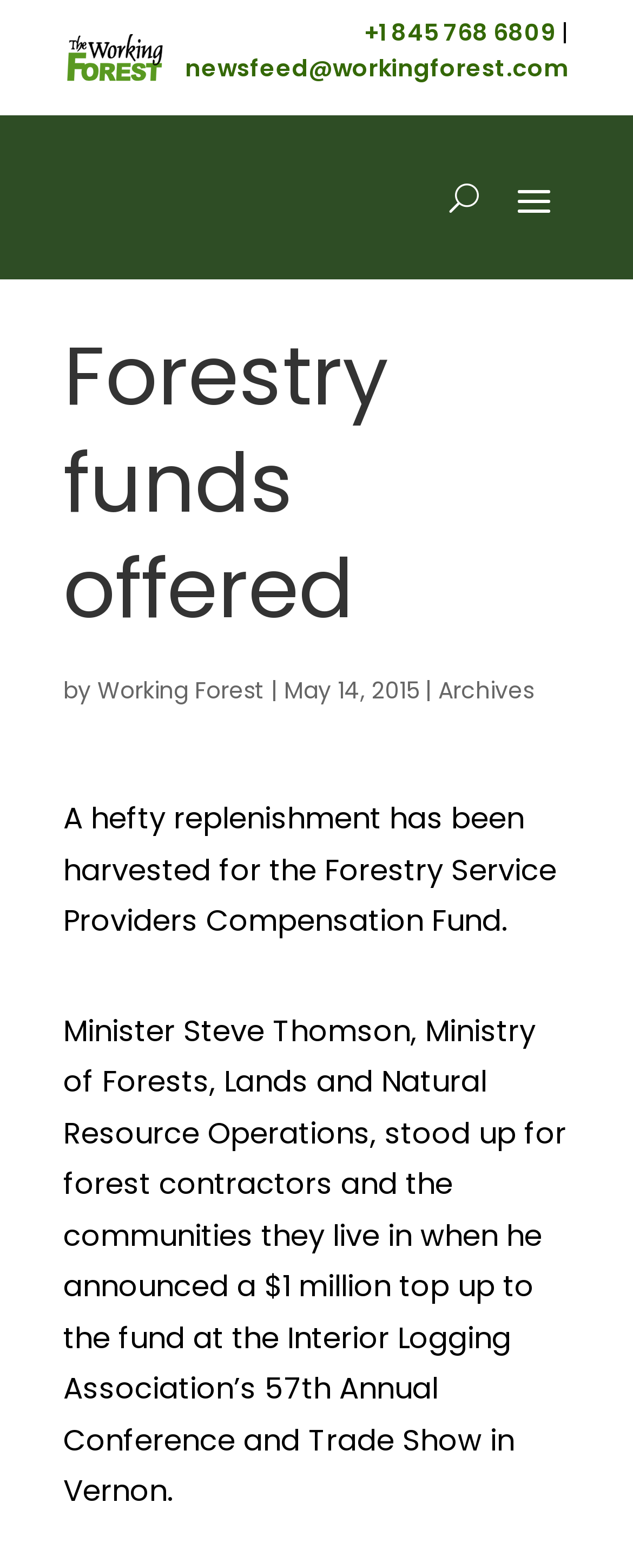What is the purpose of the $1 million top up?
Using the image, provide a concise answer in one word or a short phrase.

For the Forestry Service Providers Compensation Fund